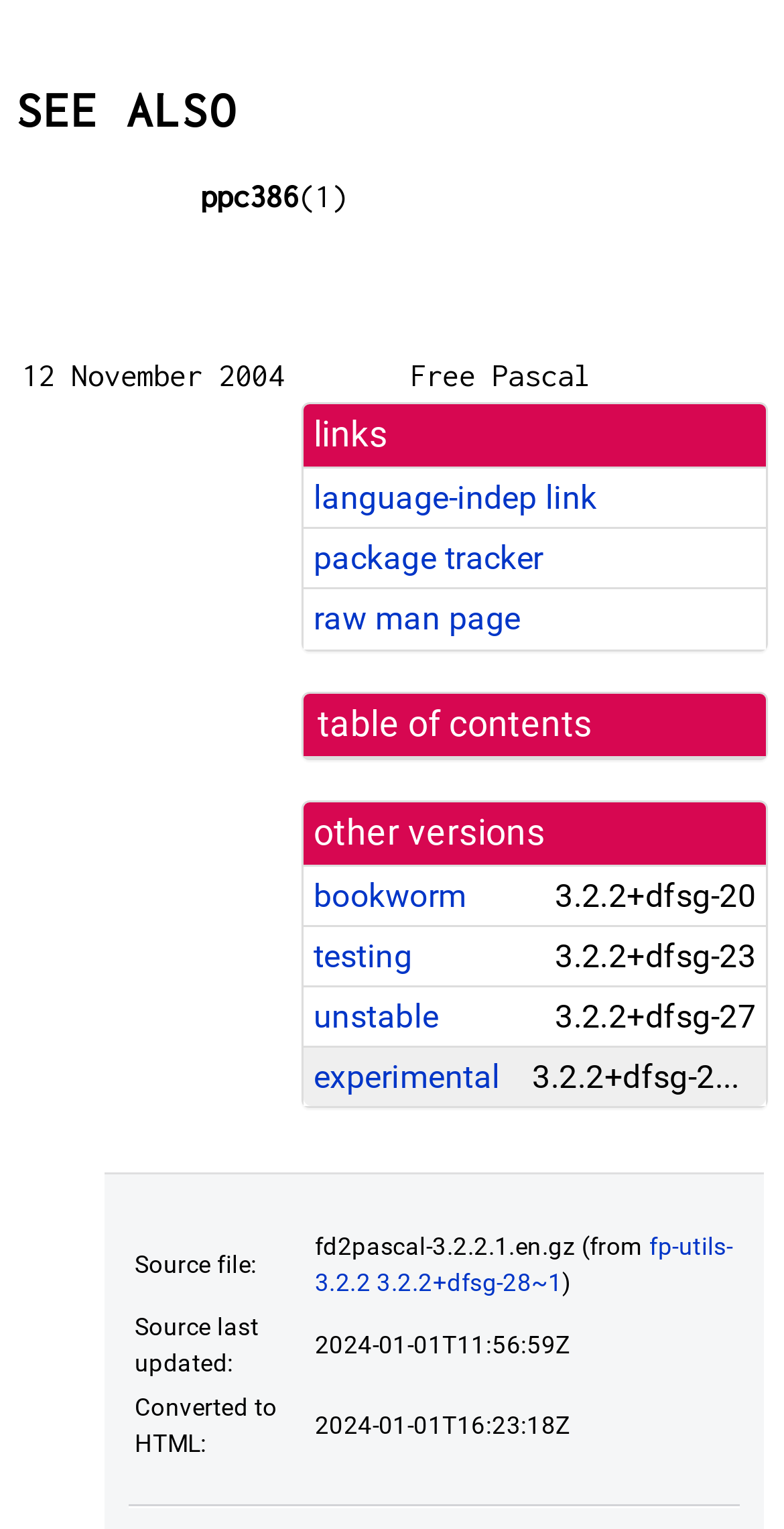Give a concise answer of one word or phrase to the question: 
What is the name of the package tracker?

package tracker